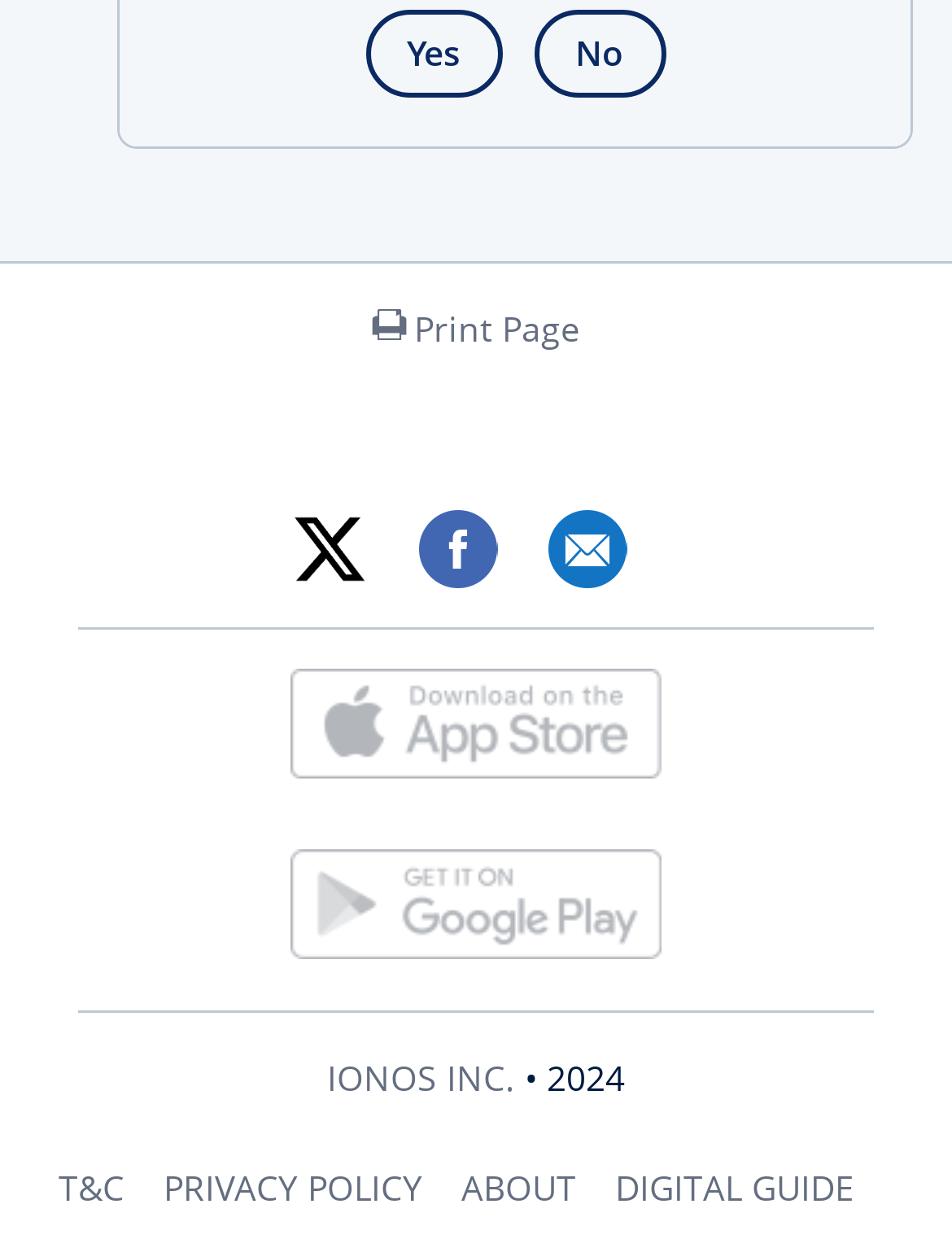Locate the bounding box coordinates of the area that needs to be clicked to fulfill the following instruction: "Click Yes". The coordinates should be in the format of four float numbers between 0 and 1, namely [left, top, right, bottom].

[0.383, 0.007, 0.527, 0.077]